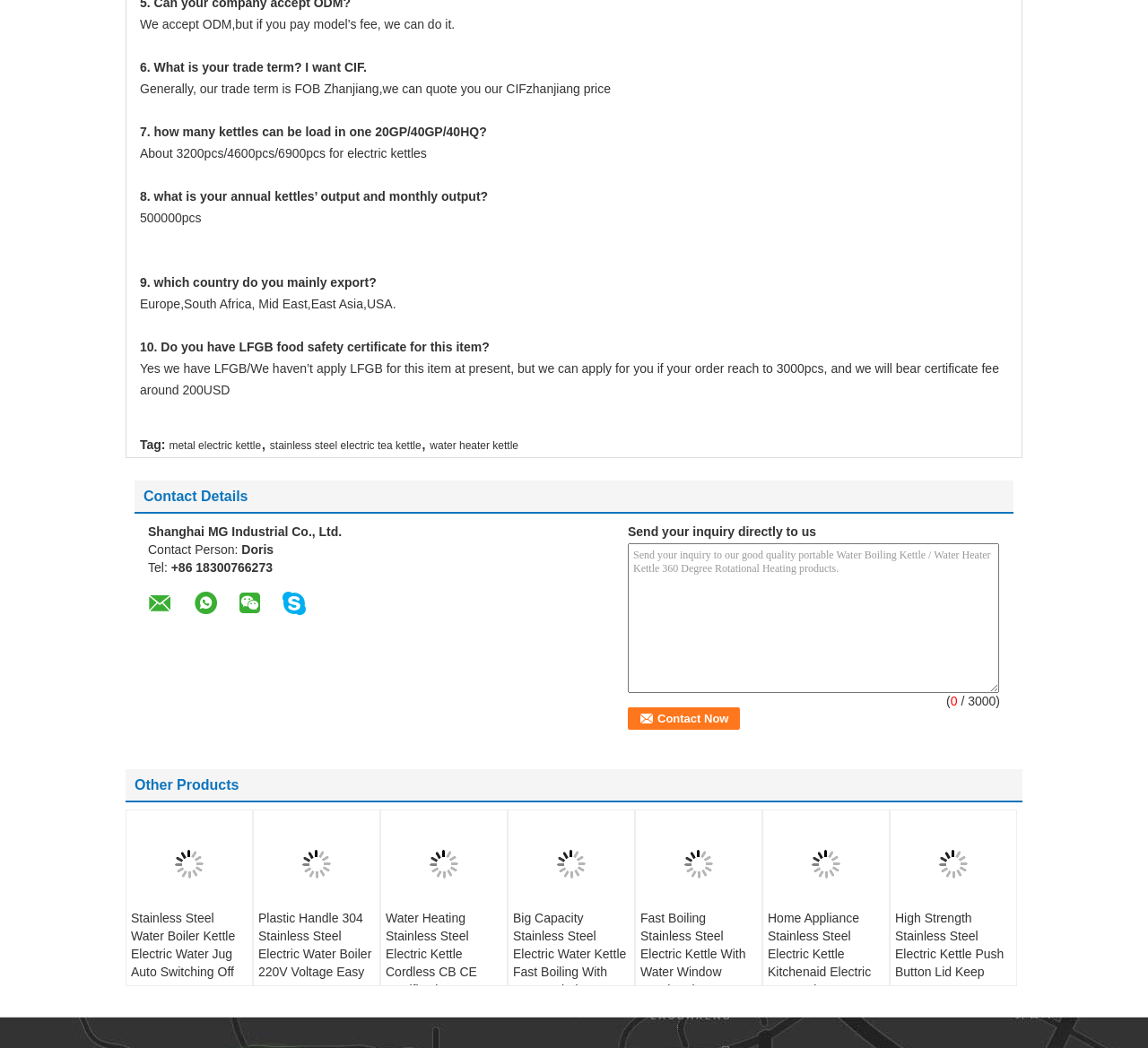Please locate the bounding box coordinates of the element that should be clicked to achieve the given instruction: "Check the contact details of Shanghai MG Industrial Co., Ltd.".

[0.129, 0.5, 0.298, 0.514]